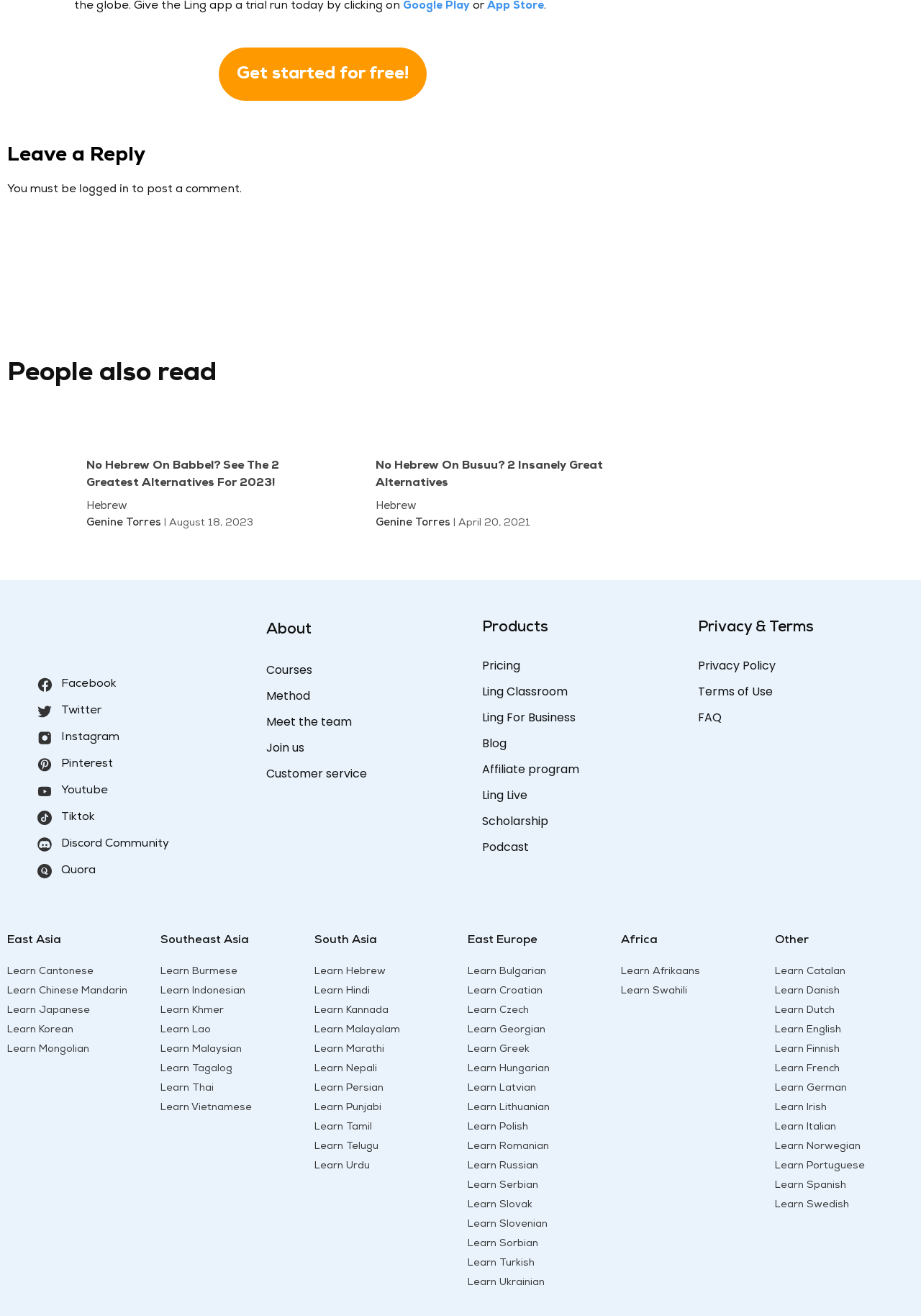Please specify the bounding box coordinates of the region to click in order to perform the following instruction: "Click on 'Courses'".

[0.273, 0.499, 0.465, 0.519]